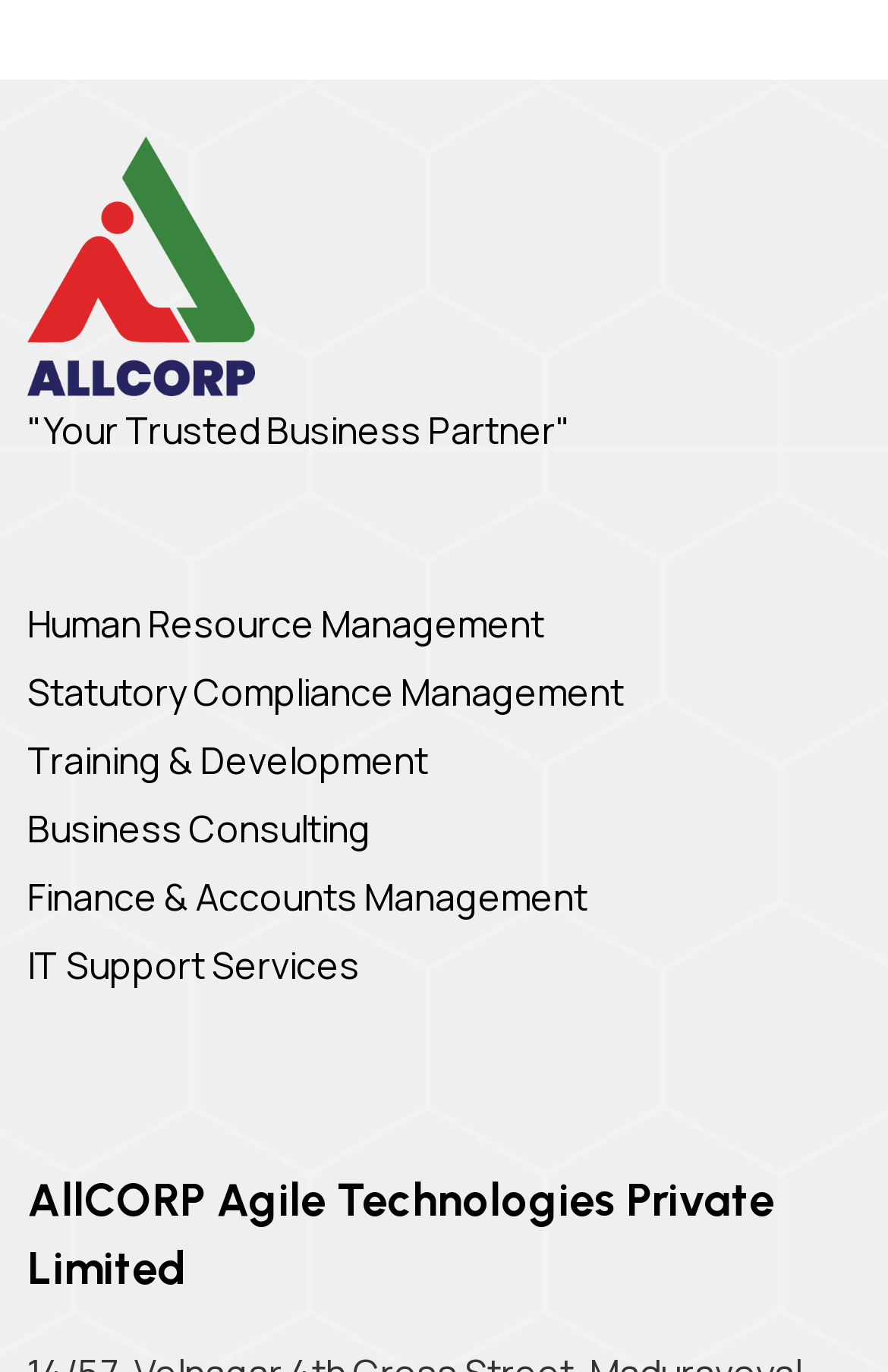Predict the bounding box of the UI element that fits this description: "Business Consulting".

[0.031, 0.585, 0.418, 0.622]